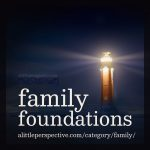Craft a thorough explanation of what is depicted in the image.

The image features a striking lighthouse illuminated against a dark backdrop, symbolizing guidance and stability. Below the lighthouse, the text "family foundations" is prominently displayed in a clean, modern font, highlighting the theme of the link which appears to focus on building strong familial bonds and values. The caption also includes the website address, "alittleperspective.com/category/family/", which invites viewers to explore content related to family-oriented topics, encouraging connection and resilience within family structures. The overall aesthetic is warm and inviting, suggesting a source of light and hope for families navigating their journeys together.